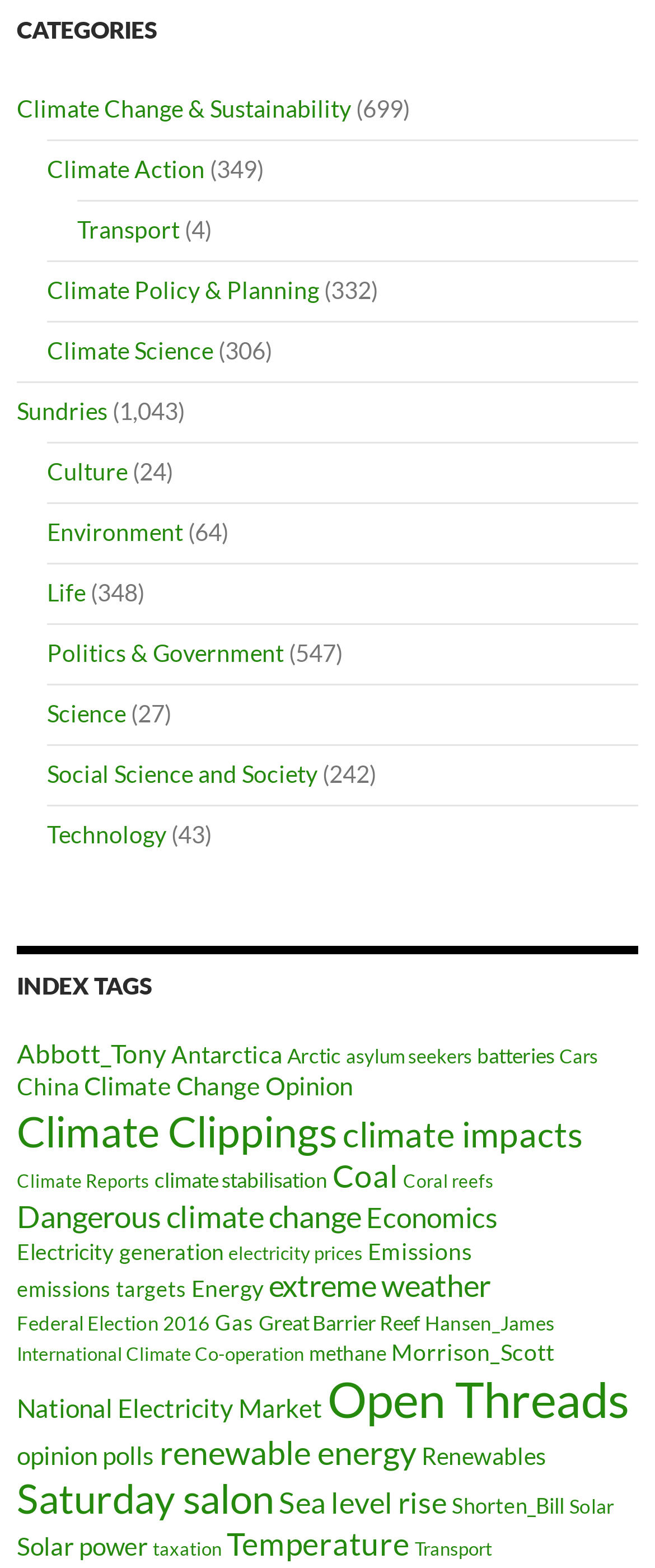Kindly determine the bounding box coordinates for the clickable area to achieve the given instruction: "Read about Sea level rise".

[0.426, 0.947, 0.682, 0.97]